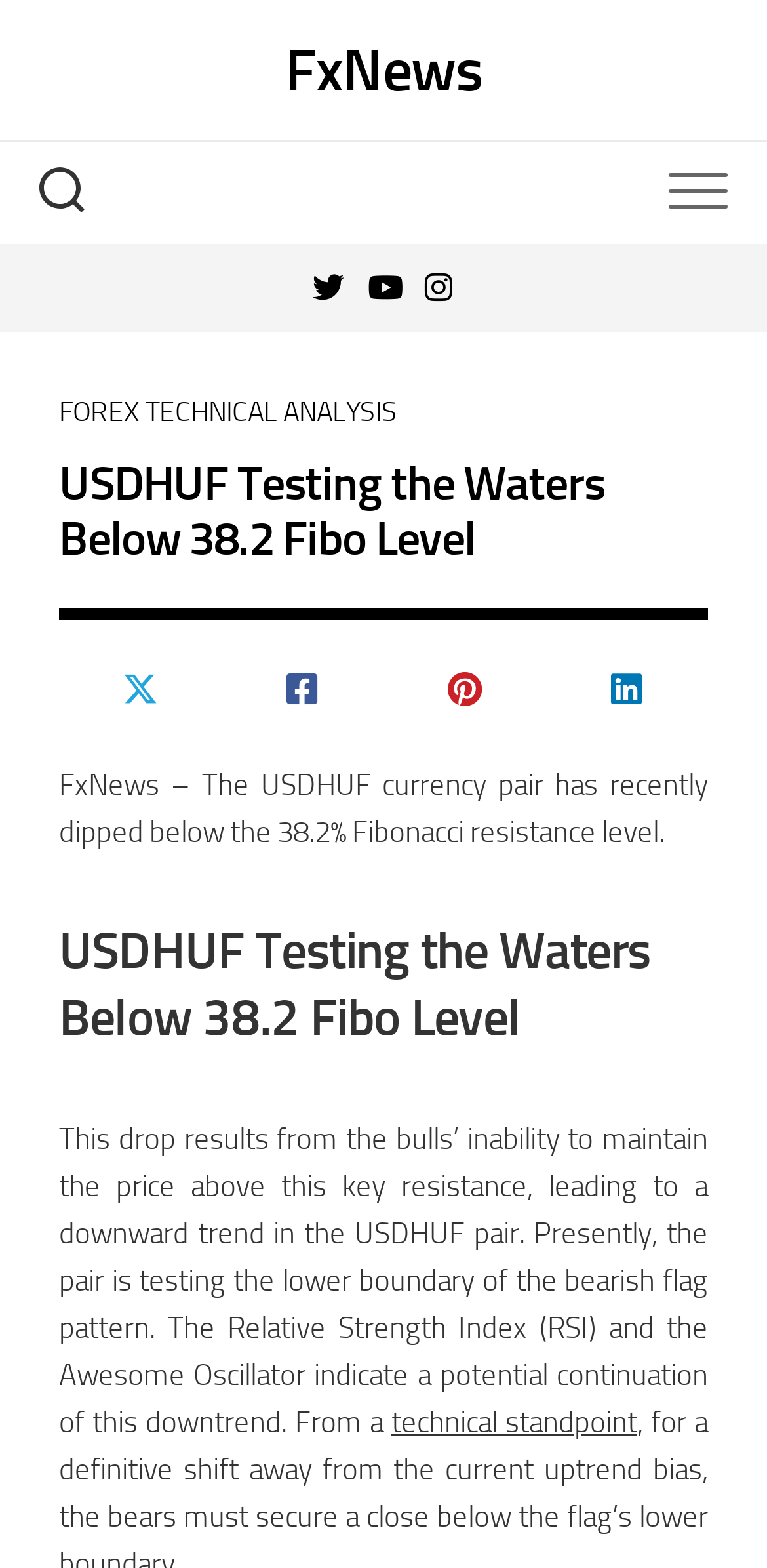What technical indicators are mentioned?
Utilize the image to construct a detailed and well-explained answer.

The webpage content mentions 'The Relative Strength Index (RSI) and the Awesome Oscillator' as technical indicators that indicate a potential continuation of the downtrend in the USDHUF pair.